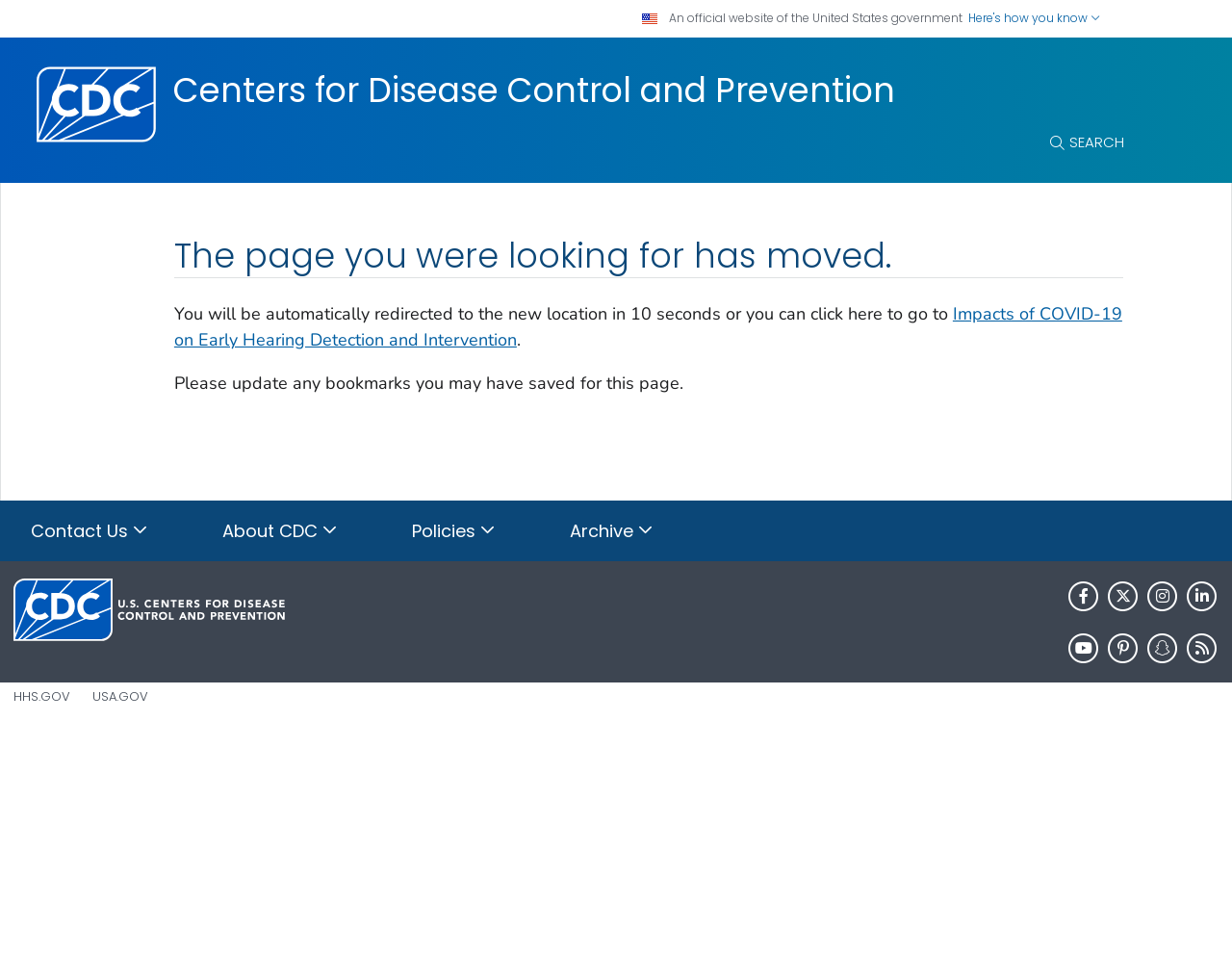What is the purpose of the search bar? Please answer the question using a single word or phrase based on the image.

To search the website